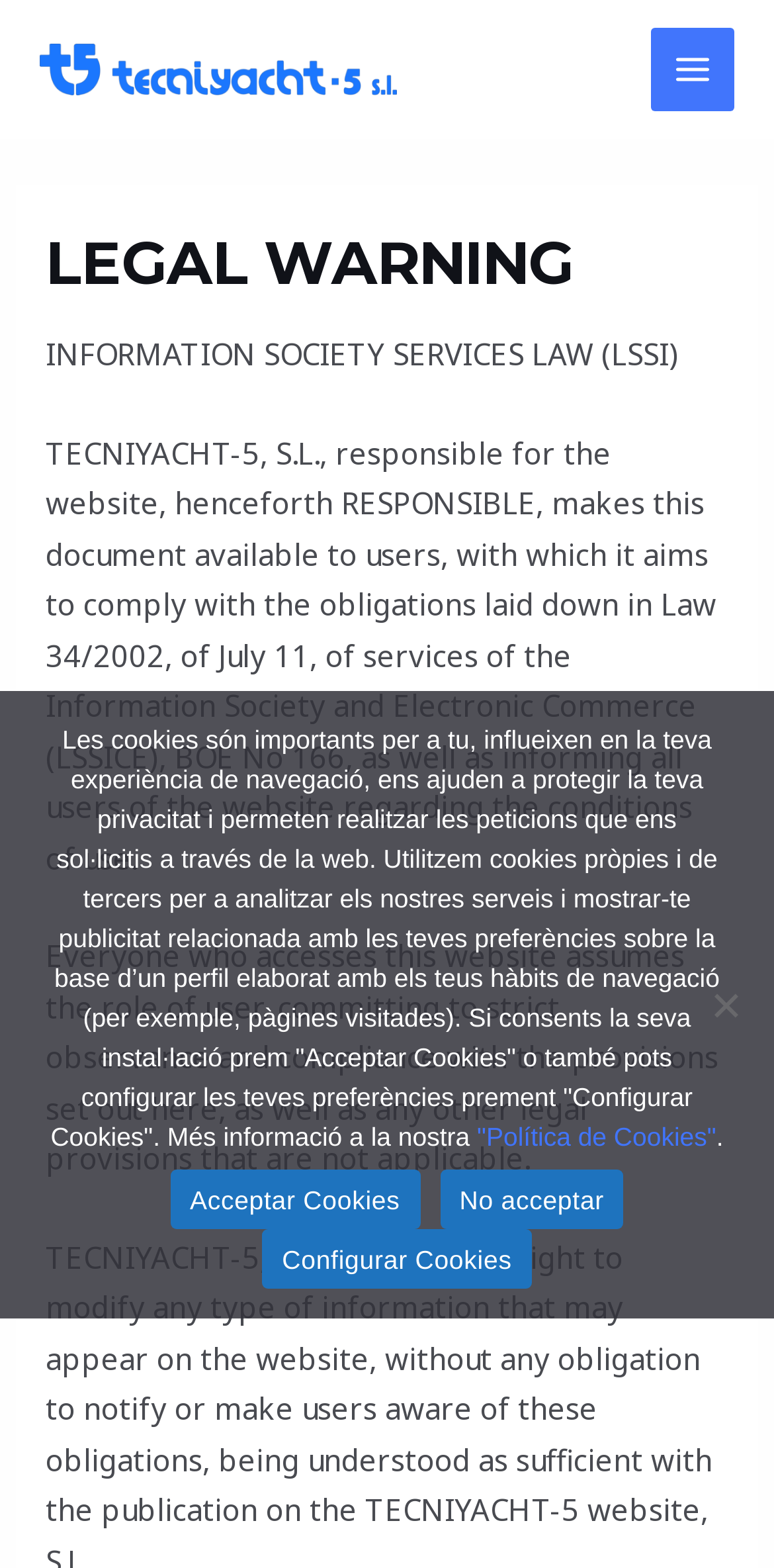Use a single word or phrase to answer the question: What is the role of the user on this website?

Strict observance and compliance